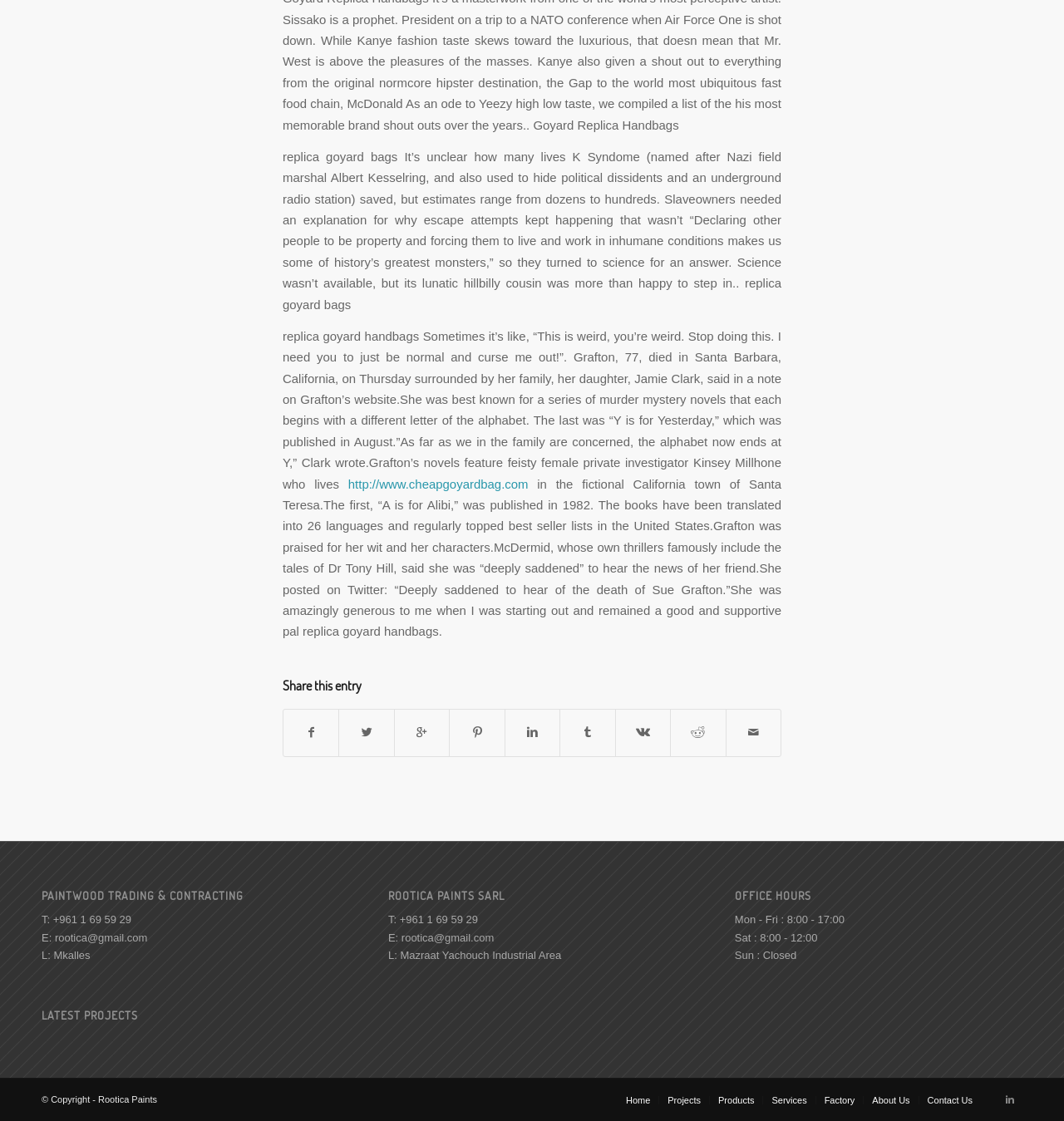Please find the bounding box for the following UI element description. Provide the coordinates in (top-left x, top-left y, bottom-right x, bottom-right y) format, with values between 0 and 1: Contact Us

[0.872, 0.977, 0.914, 0.986]